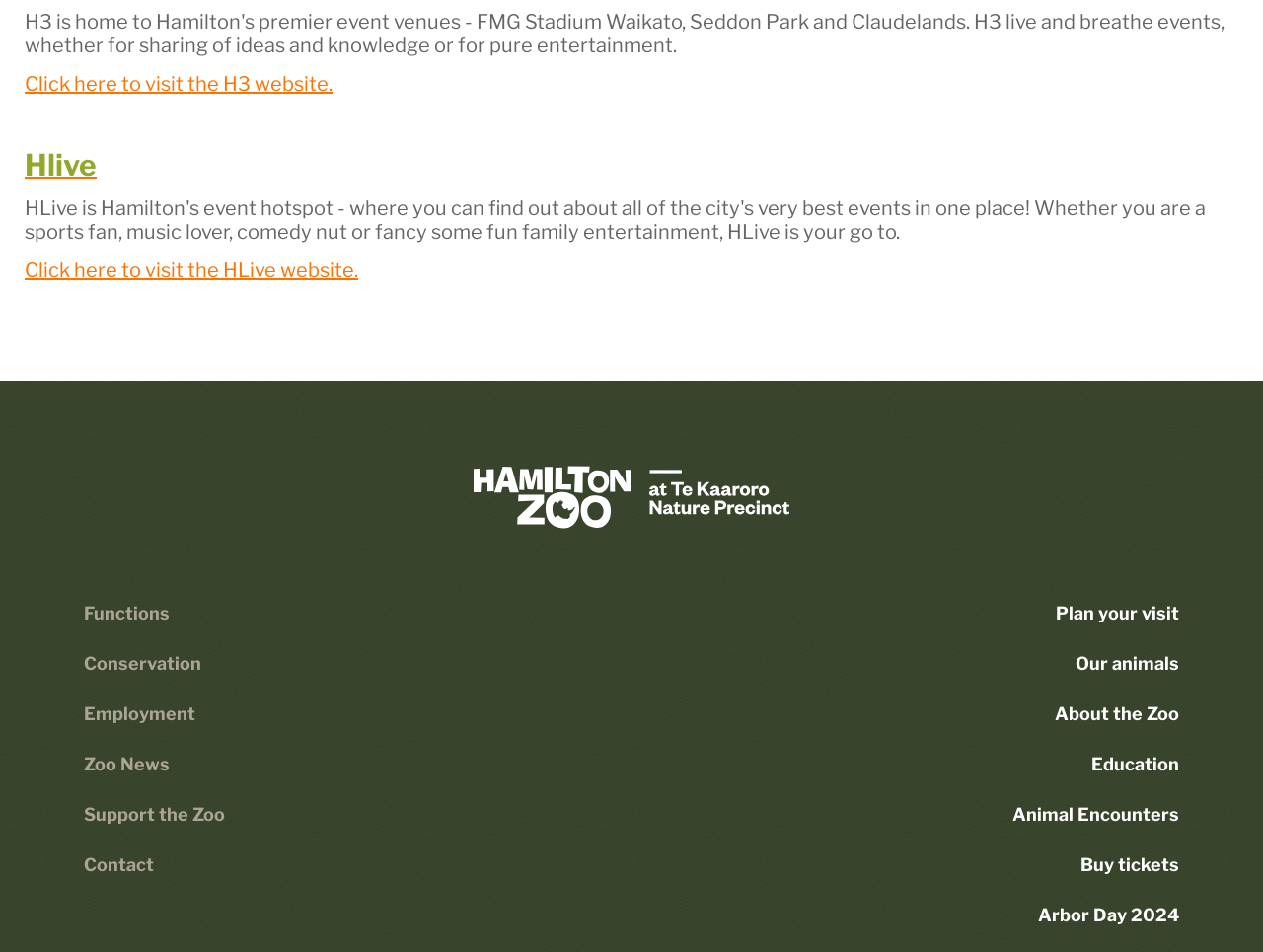How many links are there in the right column?
Using the information from the image, answer the question thoroughly.

The right column contains links with bounding box coordinates [0.802, ...]. There are 9 links in total, including 'Plan your visit', 'Our animals', 'About the Zoo', 'Education', 'Animal Encounters', 'Buy tickets', 'Arbor Day 2024', 'Functions', and 'Contact'.